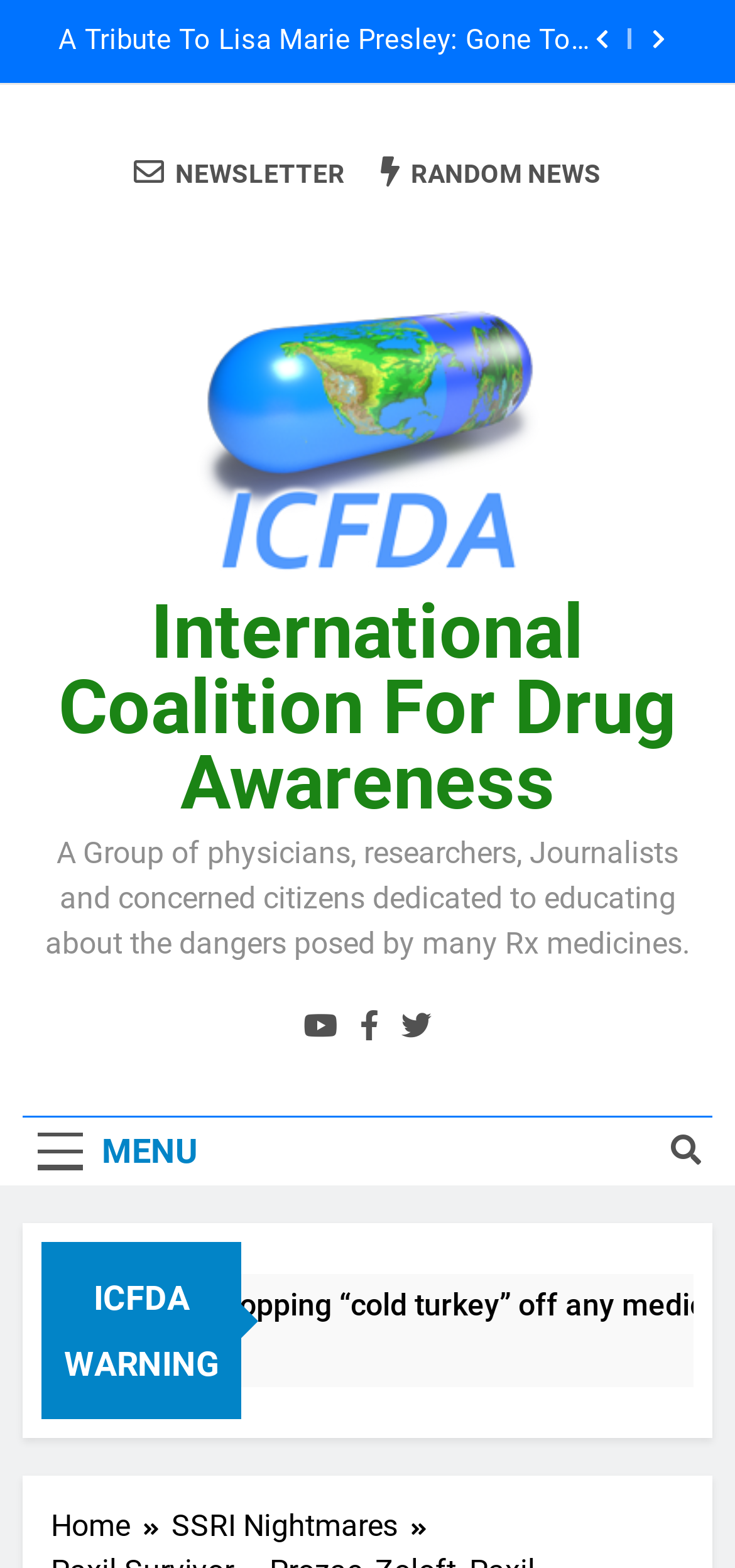What is the purpose of the organization?
Provide a concise answer using a single word or phrase based on the image.

Educating about Rx medicine dangers